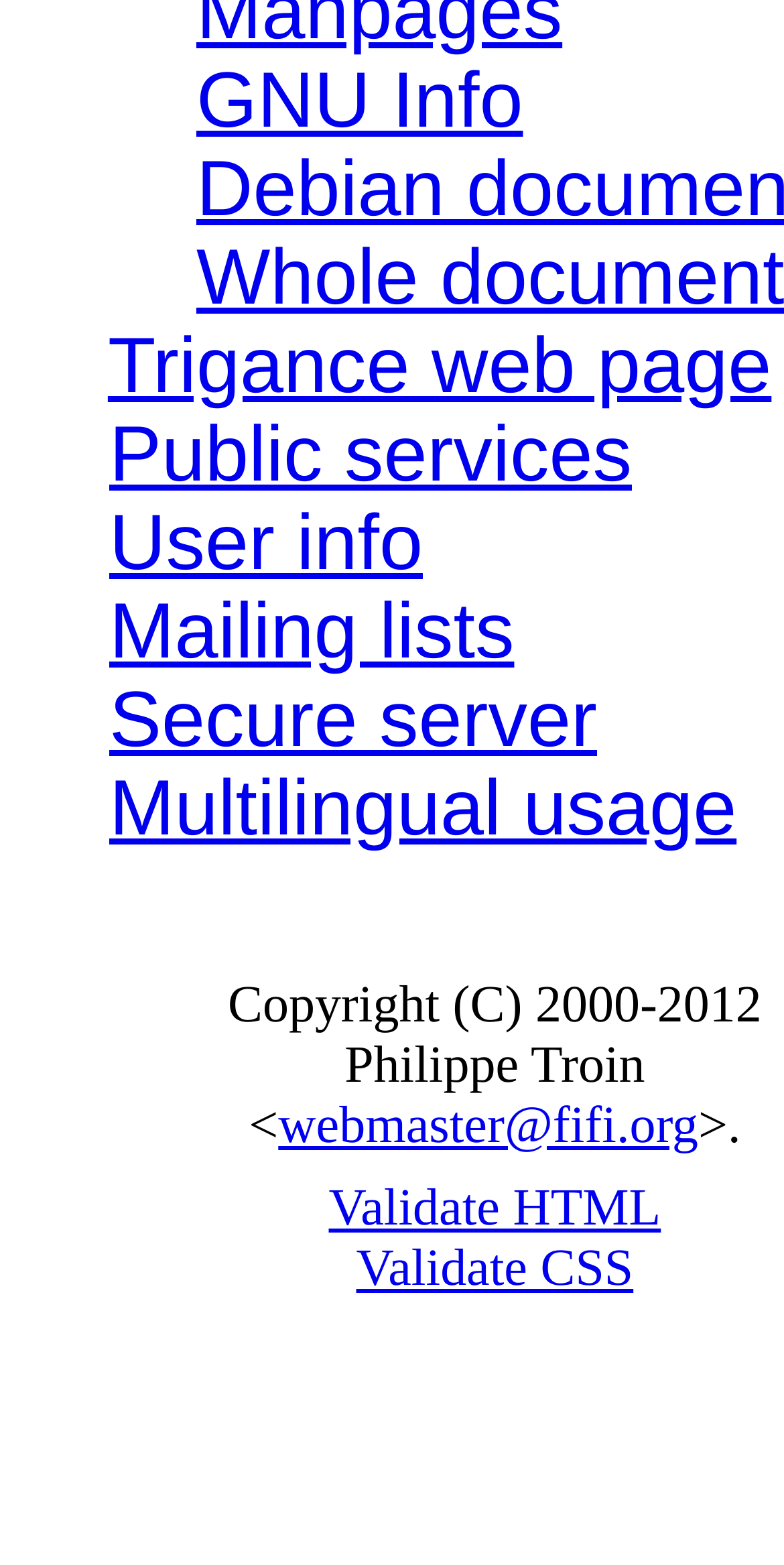Please find the bounding box coordinates (top-left x, top-left y, bottom-right x, bottom-right y) in the screenshot for the UI element described as follows: Validate CSS

[0.588, 0.424, 0.797, 0.445]